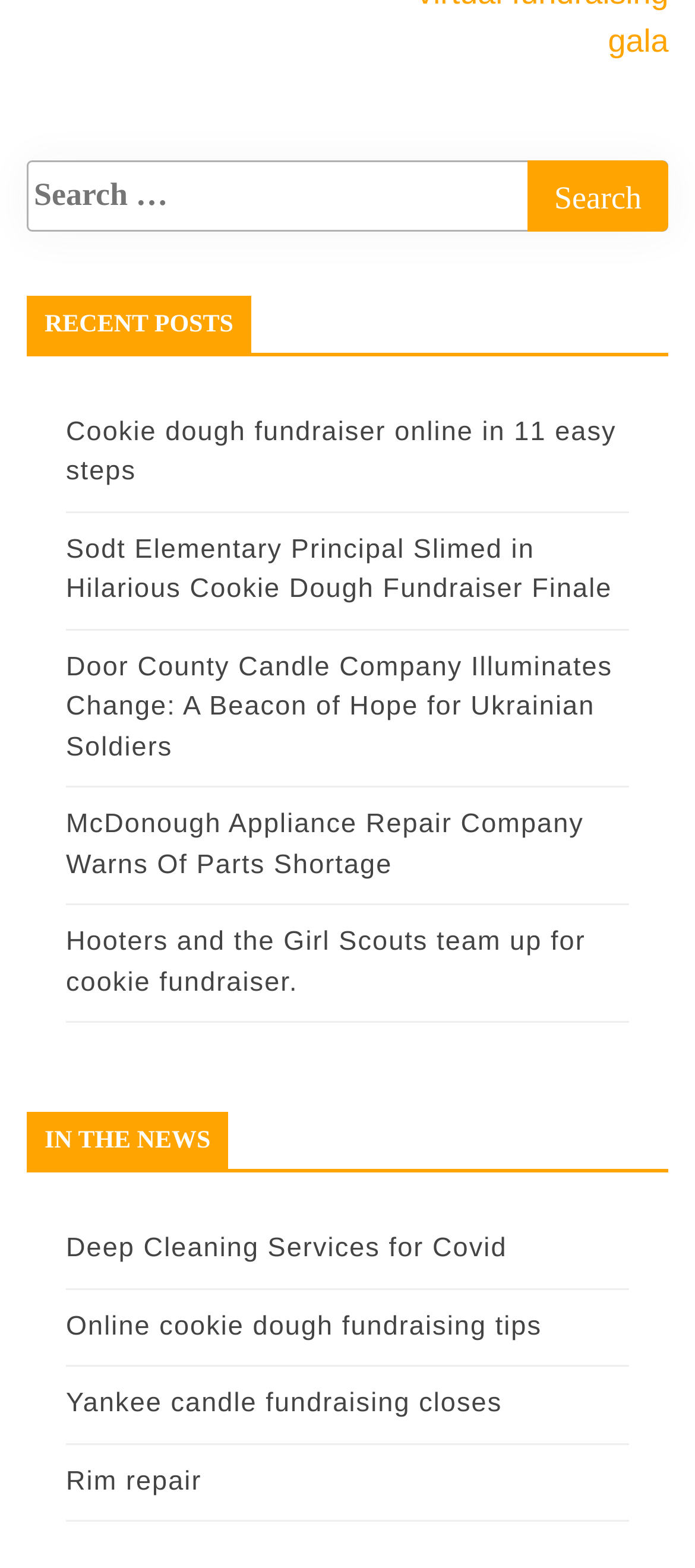Examine the screenshot and answer the question in as much detail as possible: How many links are there under 'IN THE NEWS'?

I counted the number of links starting from the 'IN THE NEWS' heading, which are 'Deep Cleaning Services for Covid', 'Online cookie dough fundraising tips', 'Yankee candle fundraising closes', 'Rim repair', and three more above it.